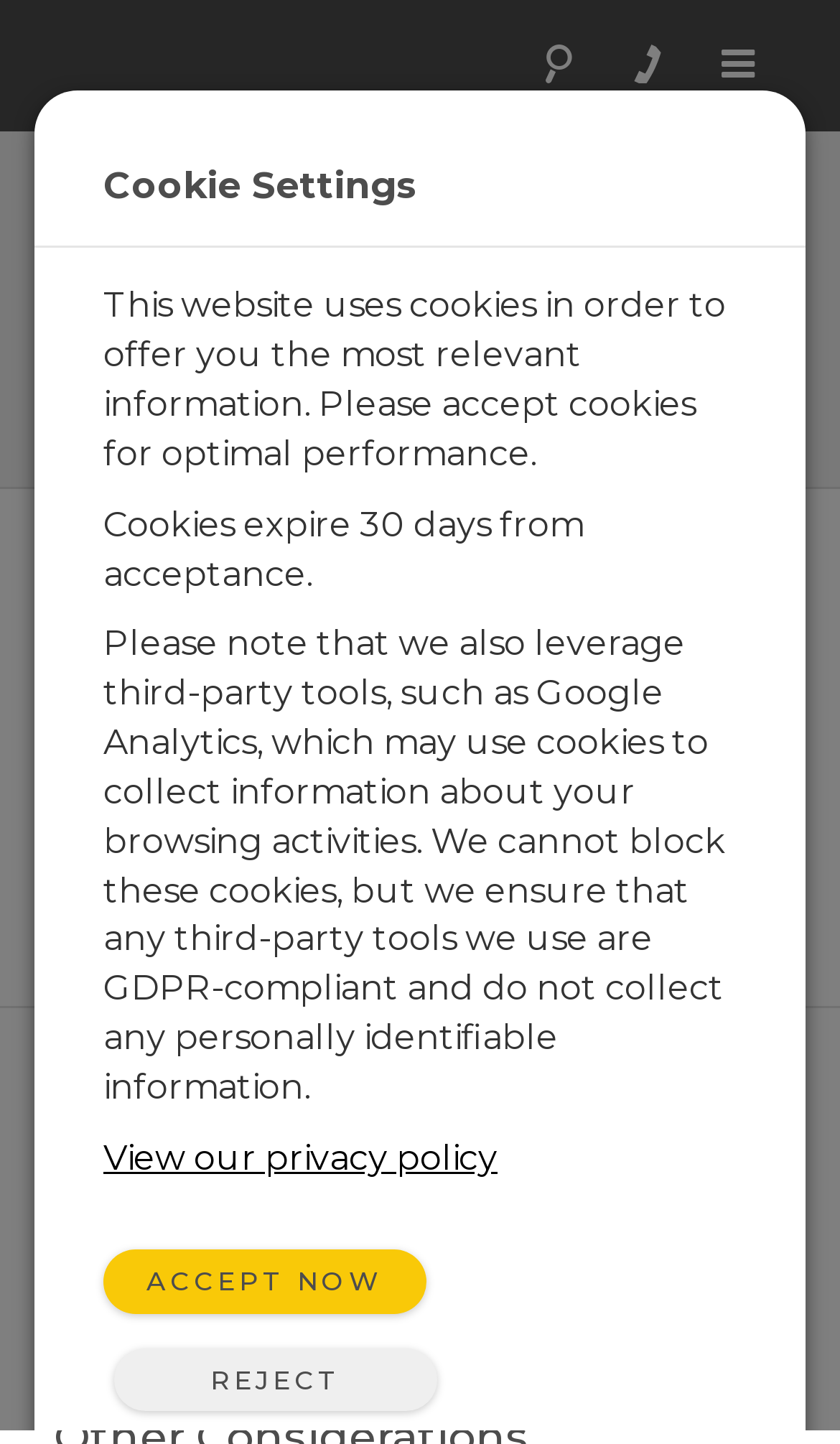Please answer the following question using a single word or phrase: 
What is the purpose of the website according to the cookie settings dialog?

To offer the most relevant information